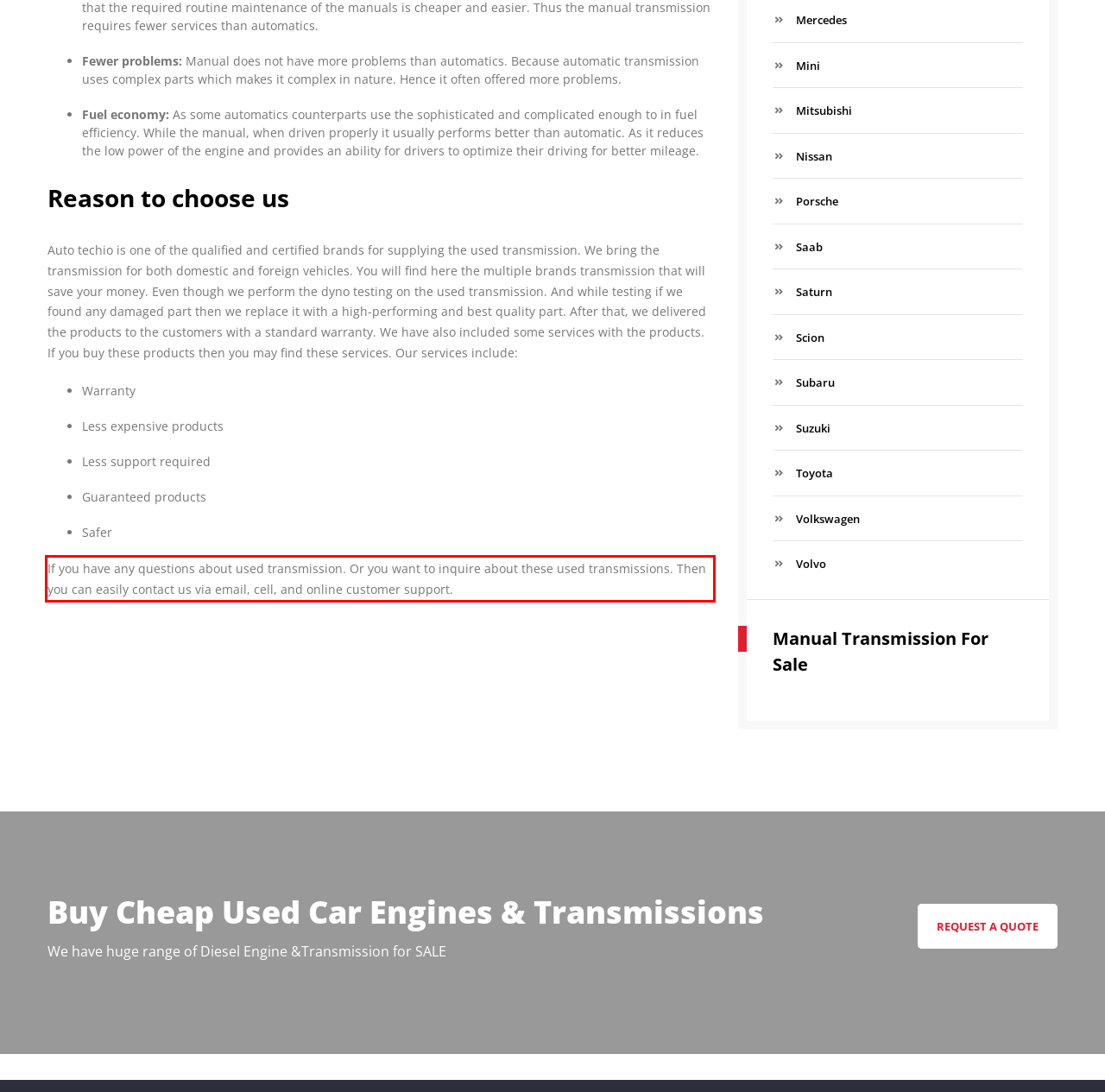Observe the screenshot of the webpage, locate the red bounding box, and extract the text content within it.

If you have any questions about used transmission. Or you want to inquire about these used transmissions. Then you can easily contact us via email, cell, and online customer support.